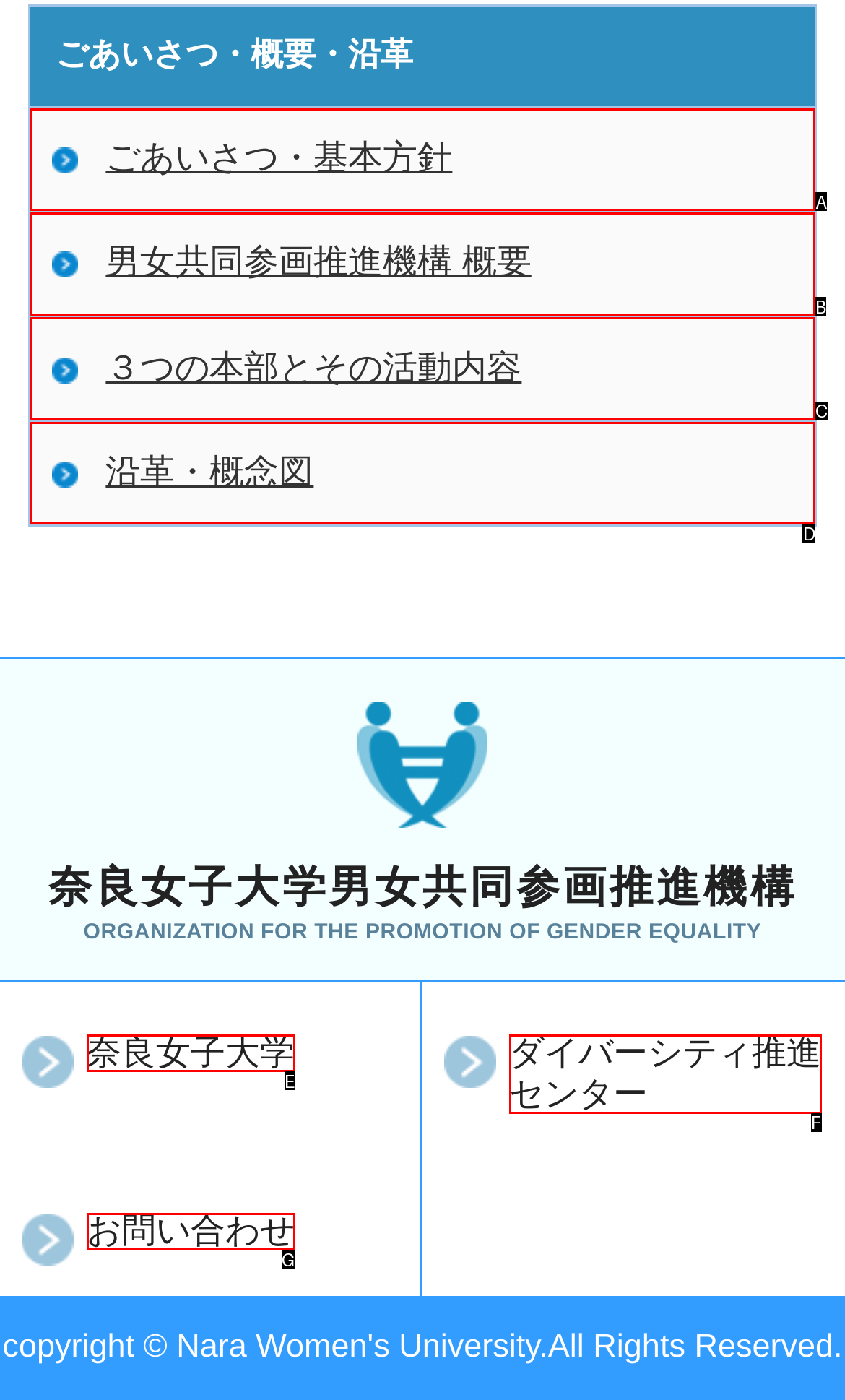Find the option that aligns with: ごあいさつ・基本方針
Provide the letter of the corresponding option.

A